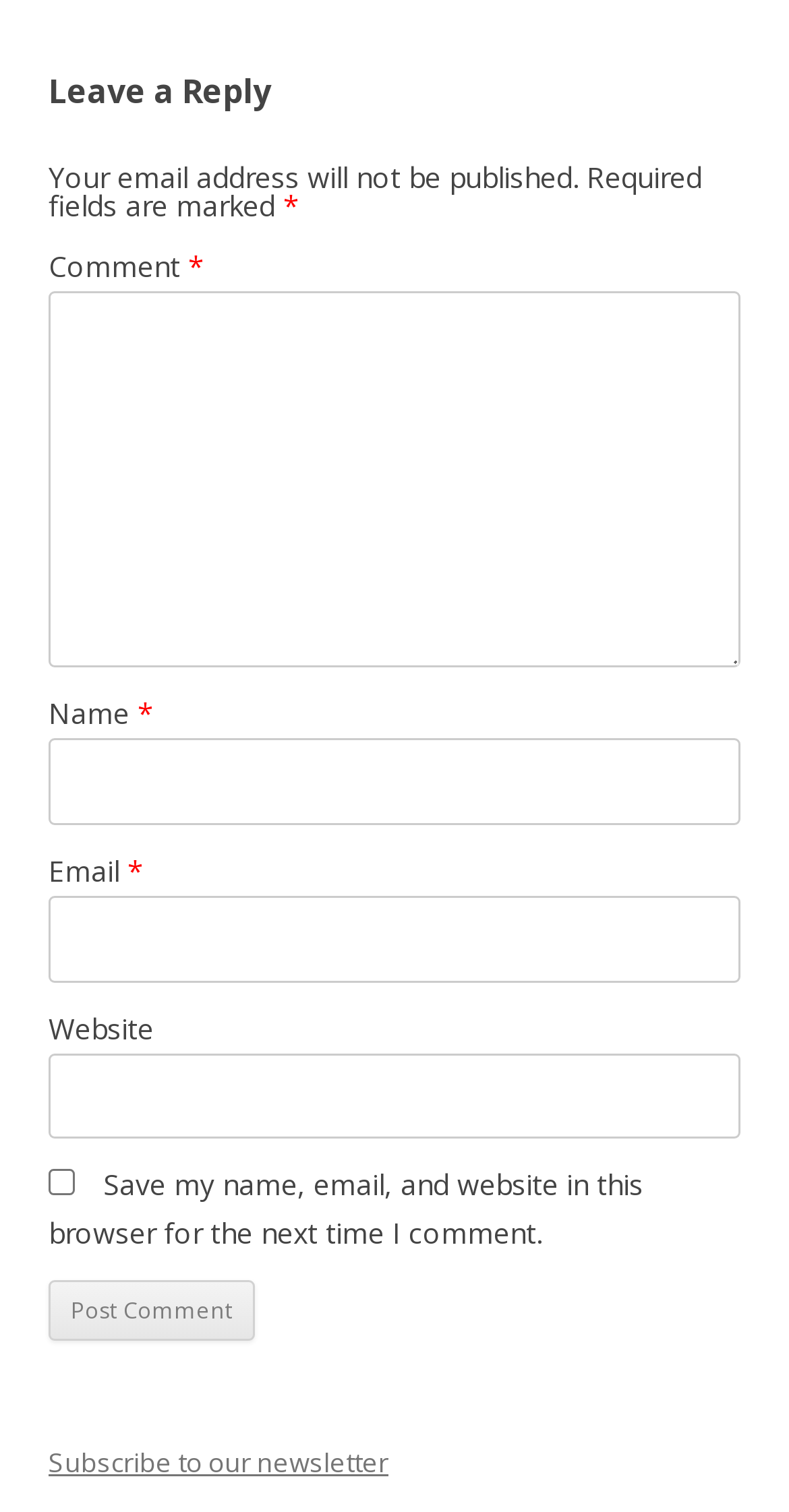What is the label of the first text field?
Based on the image, please offer an in-depth response to the question.

The first text field has a label 'Comment' and is required, as indicated by the asterisk (*) symbol.